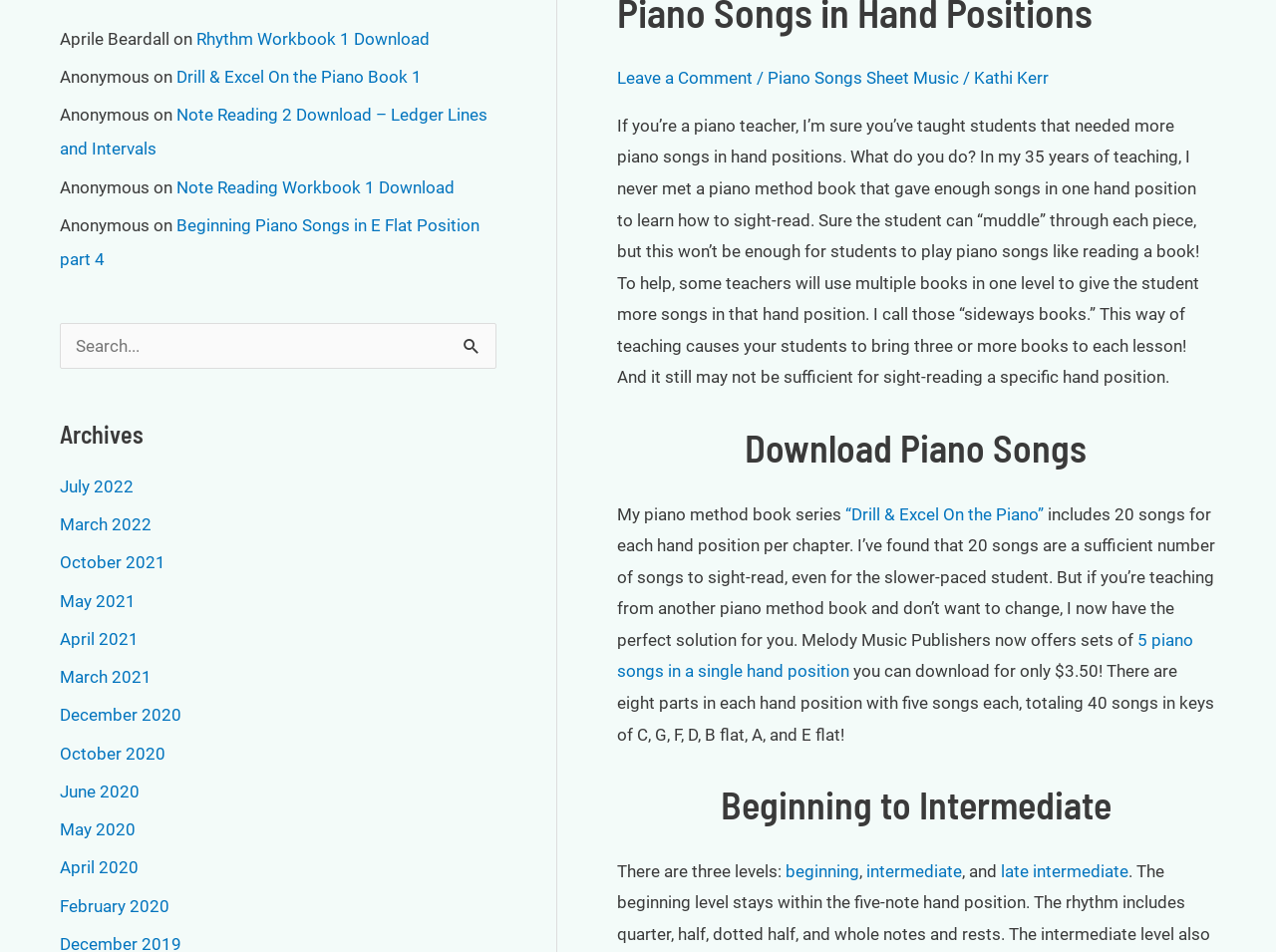Please answer the following question using a single word or phrase: 
How many piano songs are in each hand position per chapter?

20 songs